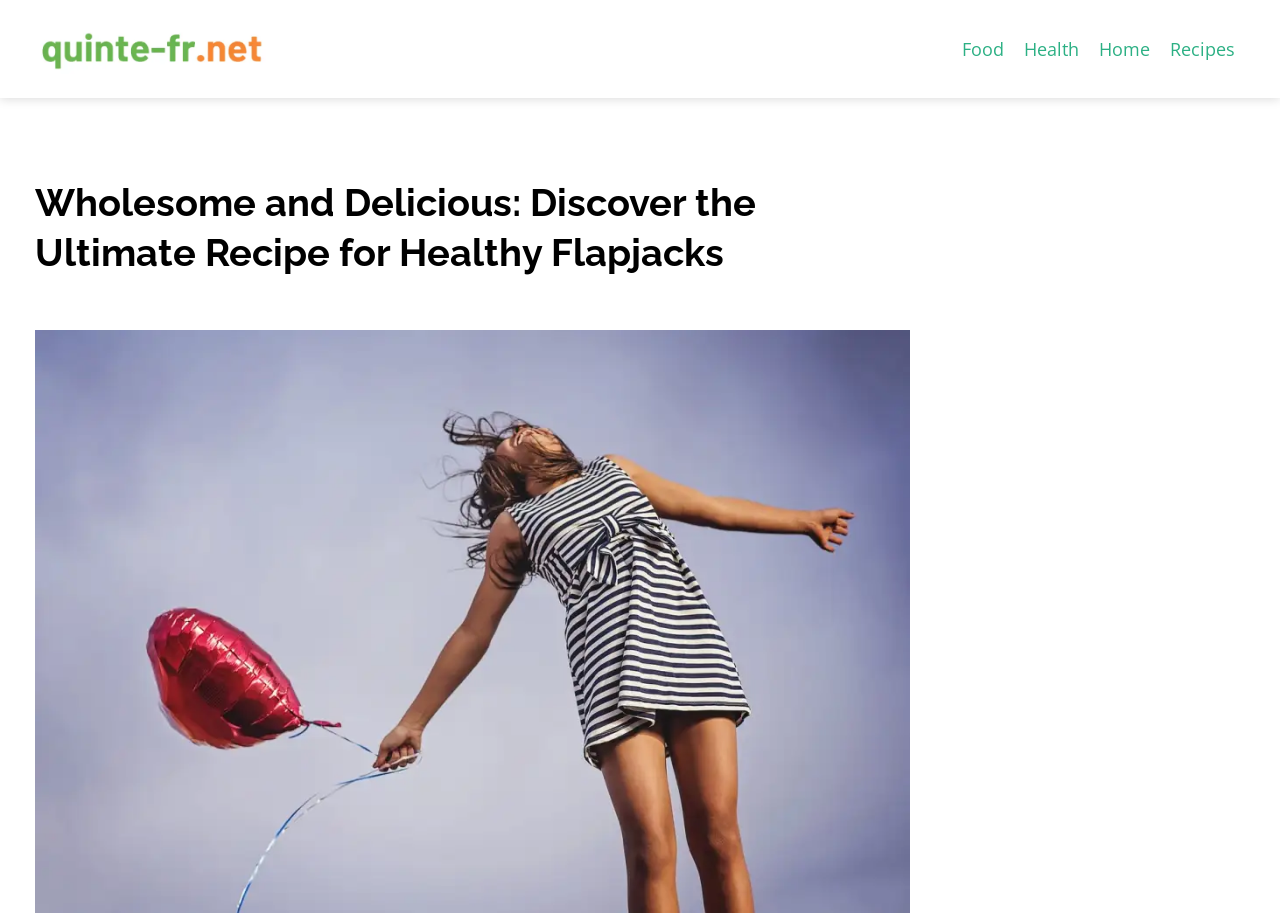What is the image below the heading about?
Craft a detailed and extensive response to the question.

The image is located below the heading 'Wholesome and Delicious: Discover the Ultimate Recipe for Healthy Flapjacks' and is described as 'Healthy Flapjacks', suggesting that it is an image related to the recipe or dish being discussed.